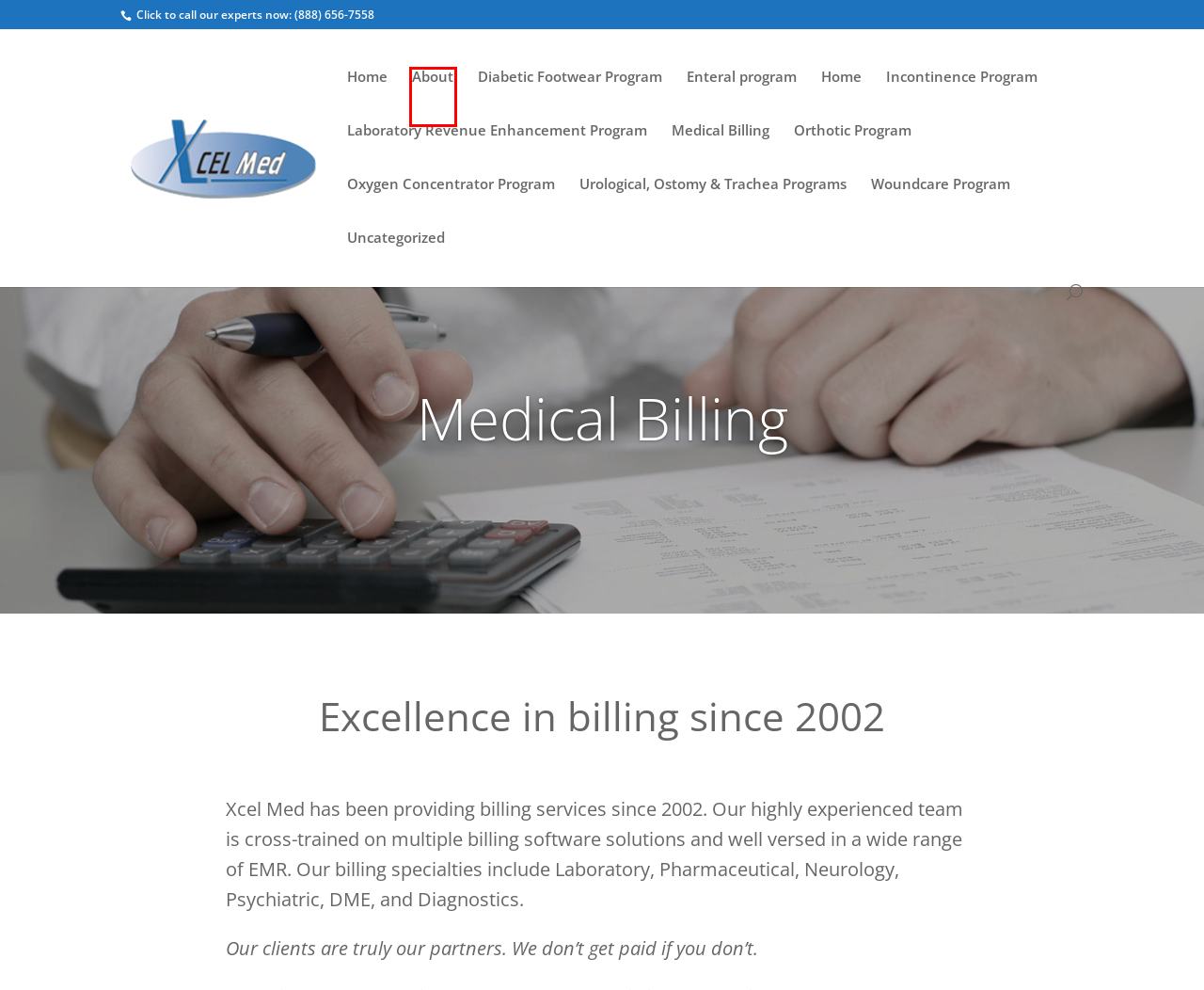You have a screenshot of a webpage with a red rectangle bounding box around a UI element. Choose the best description that matches the new page after clicking the element within the bounding box. The candidate descriptions are:
A. Diabetic Footwear Program | Xcel Med
B. Enteral program | Xcel Med
C. Oxygen Concentrator Program | Xcel Med
D. Orthotic Program | Xcel Med
E. Woundcare Program | Xcel Med
F. Xcel Med | Durable Medical Equipment services
G. About | Xcel Med
H. Laboratory Revenue Enhancement Program | Xcel Med

G